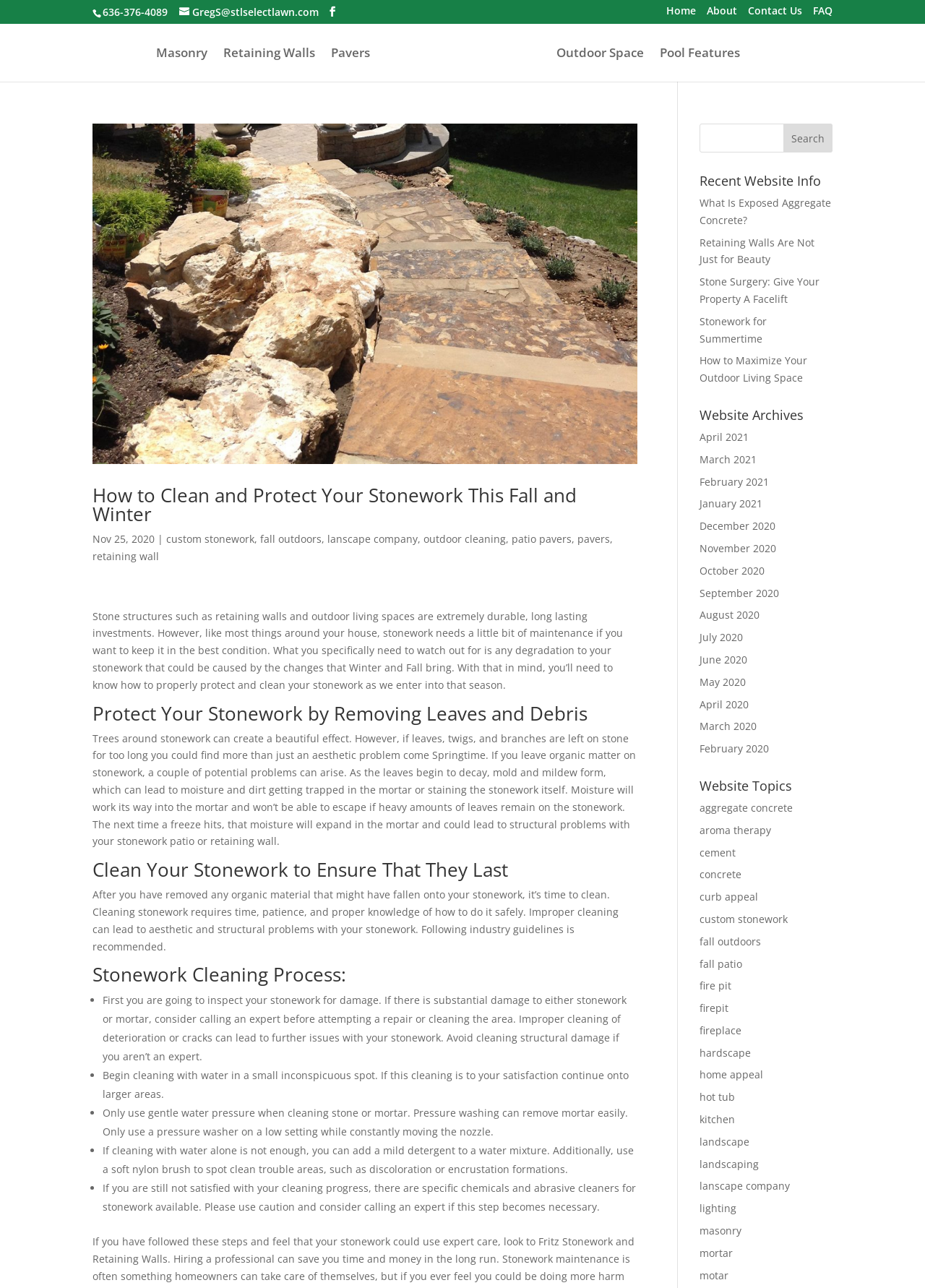Determine the bounding box for the UI element as described: "name="s" placeholder="Search …" title="Search for:"". The coordinates should be represented as four float numbers between 0 and 1, formatted as [left, top, right, bottom].

[0.157, 0.018, 0.877, 0.019]